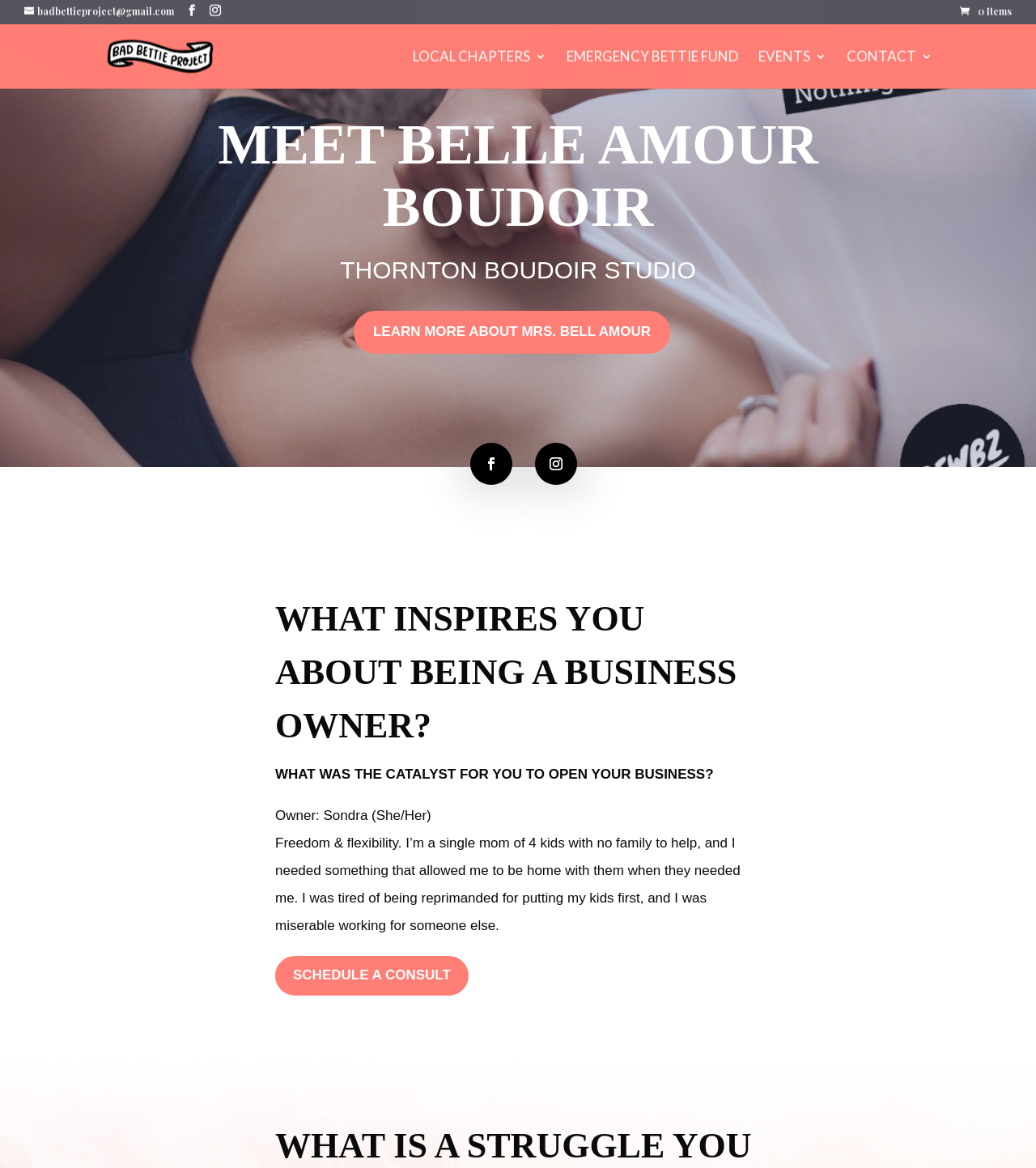Please give a concise answer to this question using a single word or phrase: 
How can you schedule a consultation?

SCHEDULE A CONSULT